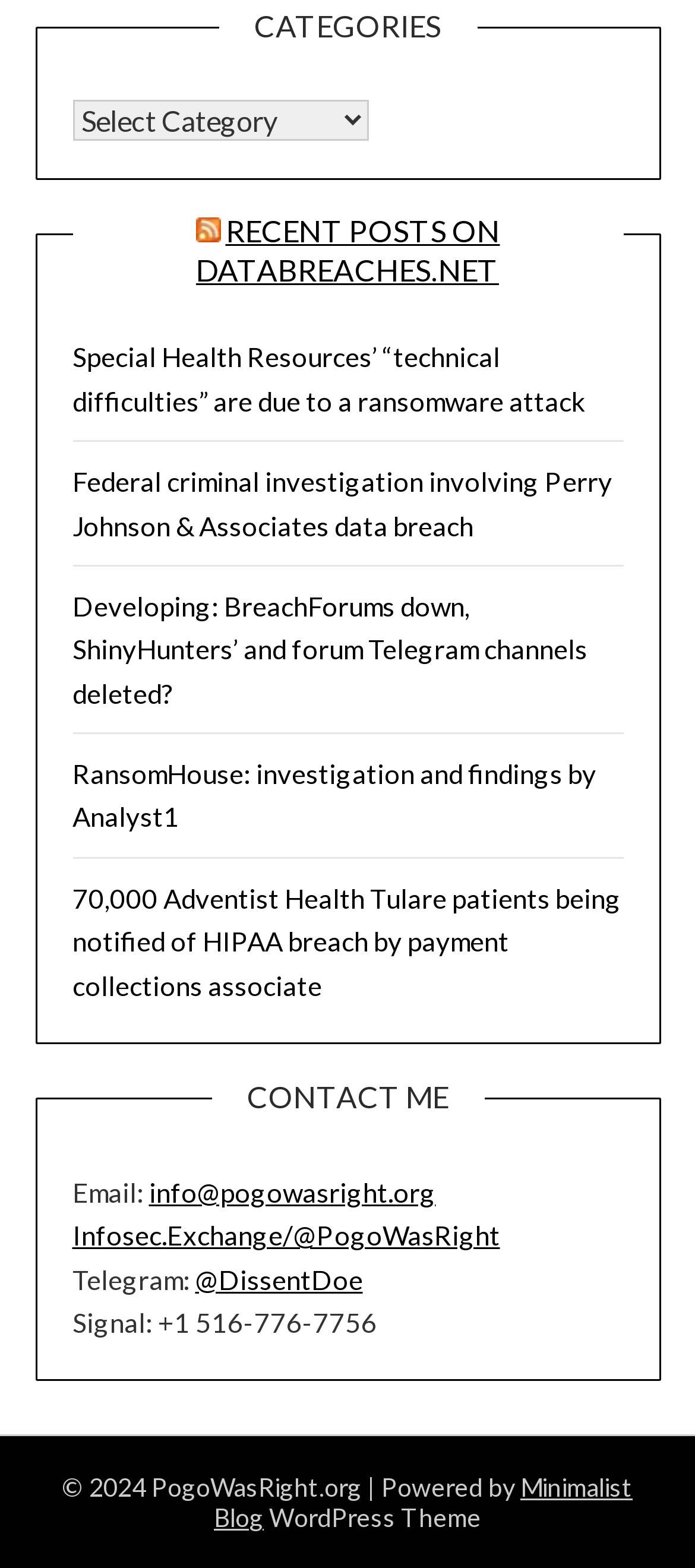Answer the question with a single word or phrase: 
How many recent posts are listed?

6